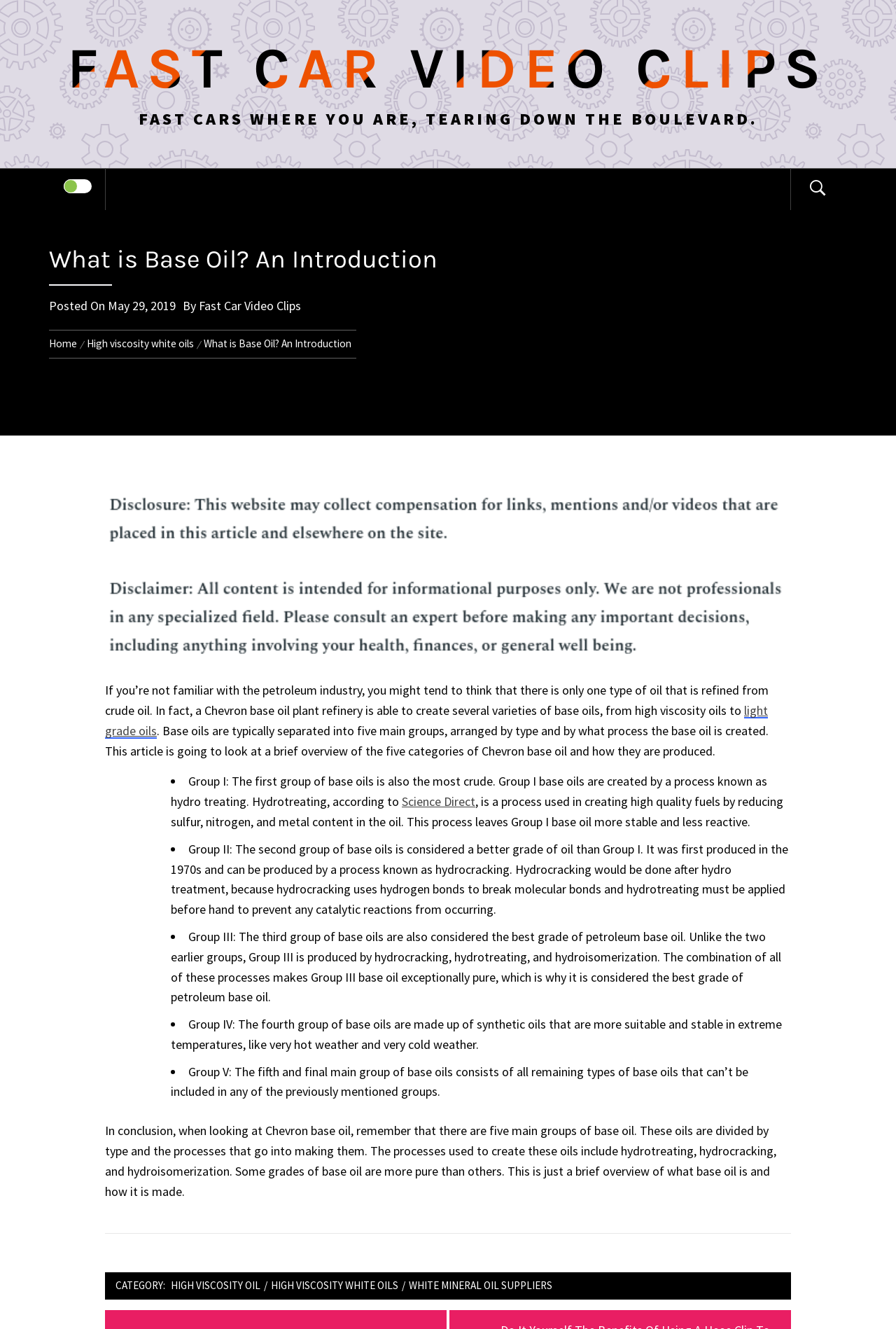Based on the image, please respond to the question with as much detail as possible:
What is the category of the article?

The category of the article can be found at the bottom of the webpage, where it says 'CATEGORY: HIGH VISCOSITY OIL'.